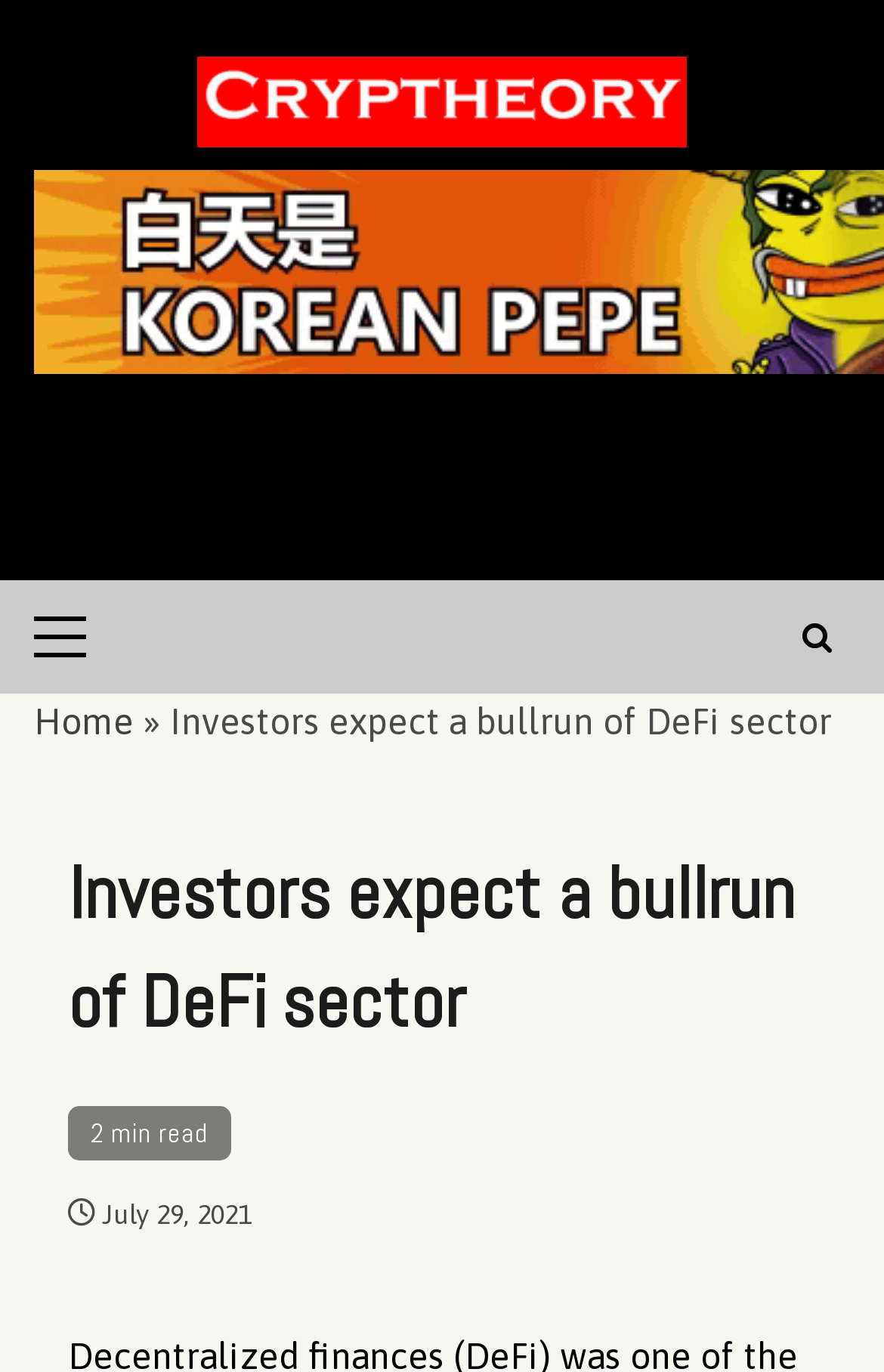Provide a thorough description of this webpage.

The webpage appears to be an article page from a cryptocurrency news website called Cryptheory - Just Crypto. At the top left of the page, there is a logo of Cryptheory - Just Crypto, which is an image linked to the website's homepage. Next to the logo, there is a primary menu button that, when expanded, reveals a dropdown menu.

On the top right of the page, there is a search icon, represented by a magnifying glass symbol. Below the logo and the search icon, there is a navigation bar with breadcrumbs, showing the current page's location in the website's hierarchy. The breadcrumbs consist of a "Home" link, followed by a "»" symbol, and then the title of the current article, "Investors expect a bullrun of DeFi sector".

The main content of the page is the article itself, which has a heading with the same title as the breadcrumbs. The heading is followed by a brief description of the article's length, "2 min read", and the publication date, "July 29, 2021". The article's content is not explicitly described in the accessibility tree, but it likely discusses the decentralized finance (DeFi) sector and its potential for growth.